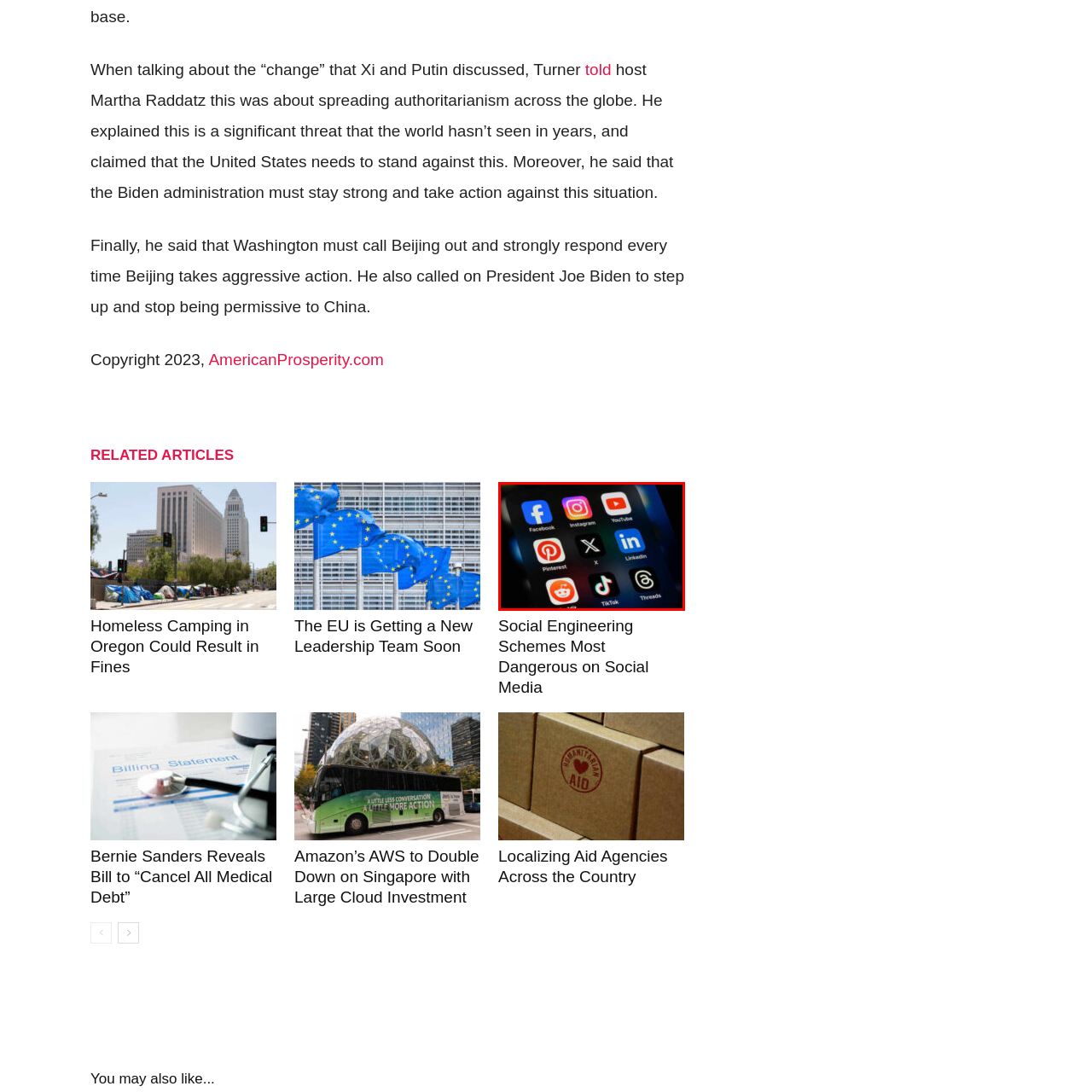Observe the image inside the red bounding box and answer briefly using a single word or phrase: What is the background color of the layout?

Dark